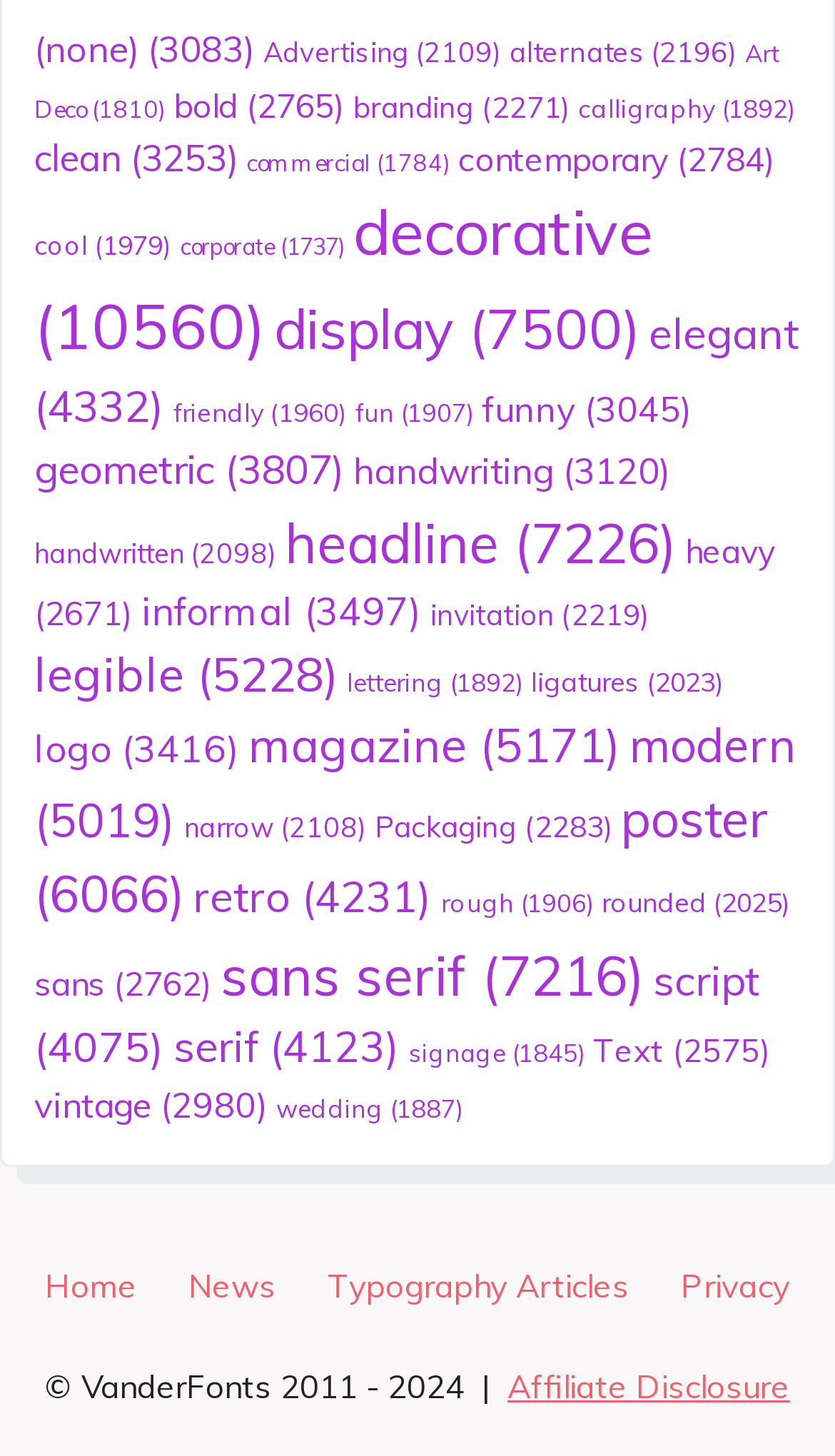Determine the bounding box coordinates for the clickable element required to fulfill the instruction: "check out script fonts". Provide the coordinates as four float numbers between 0 and 1, i.e., [left, top, right, bottom].

[0.041, 0.654, 0.91, 0.736]